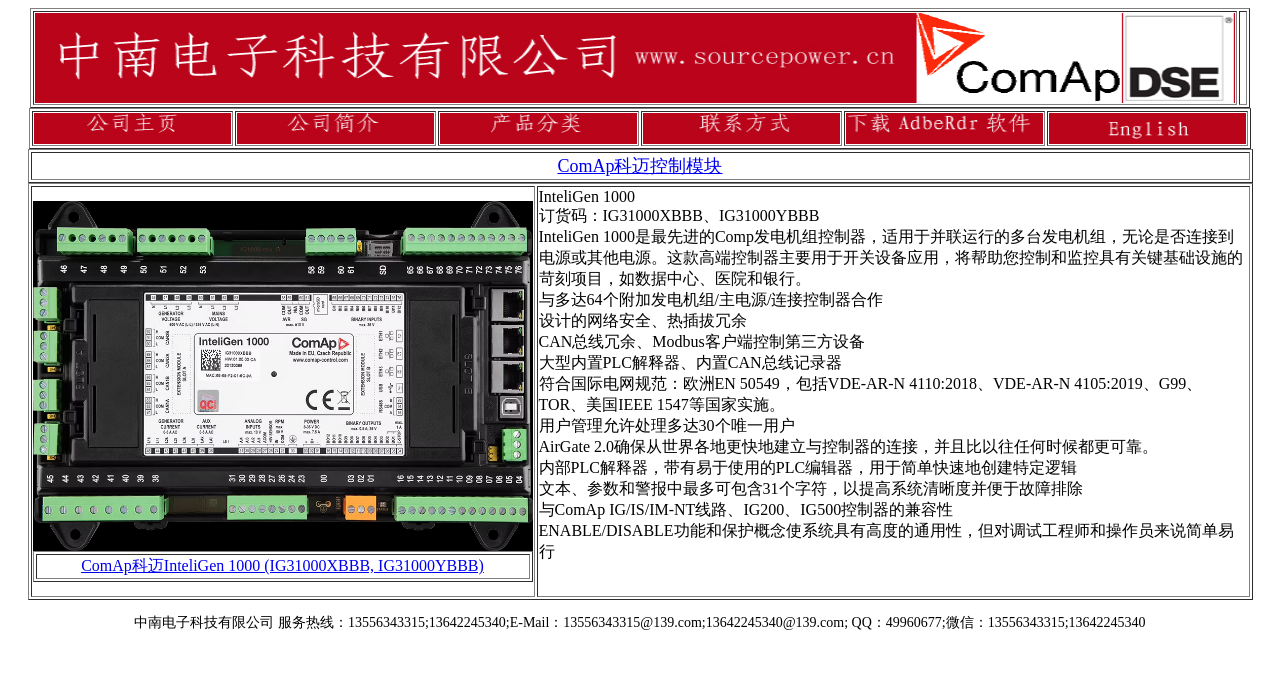What is the name of the company?
Please interpret the details in the image and answer the question thoroughly.

I found the answer by looking at the bottom of the webpage, where the company's contact information is provided. The company's name is written in Chinese characters as 中南电子科技有限公司.